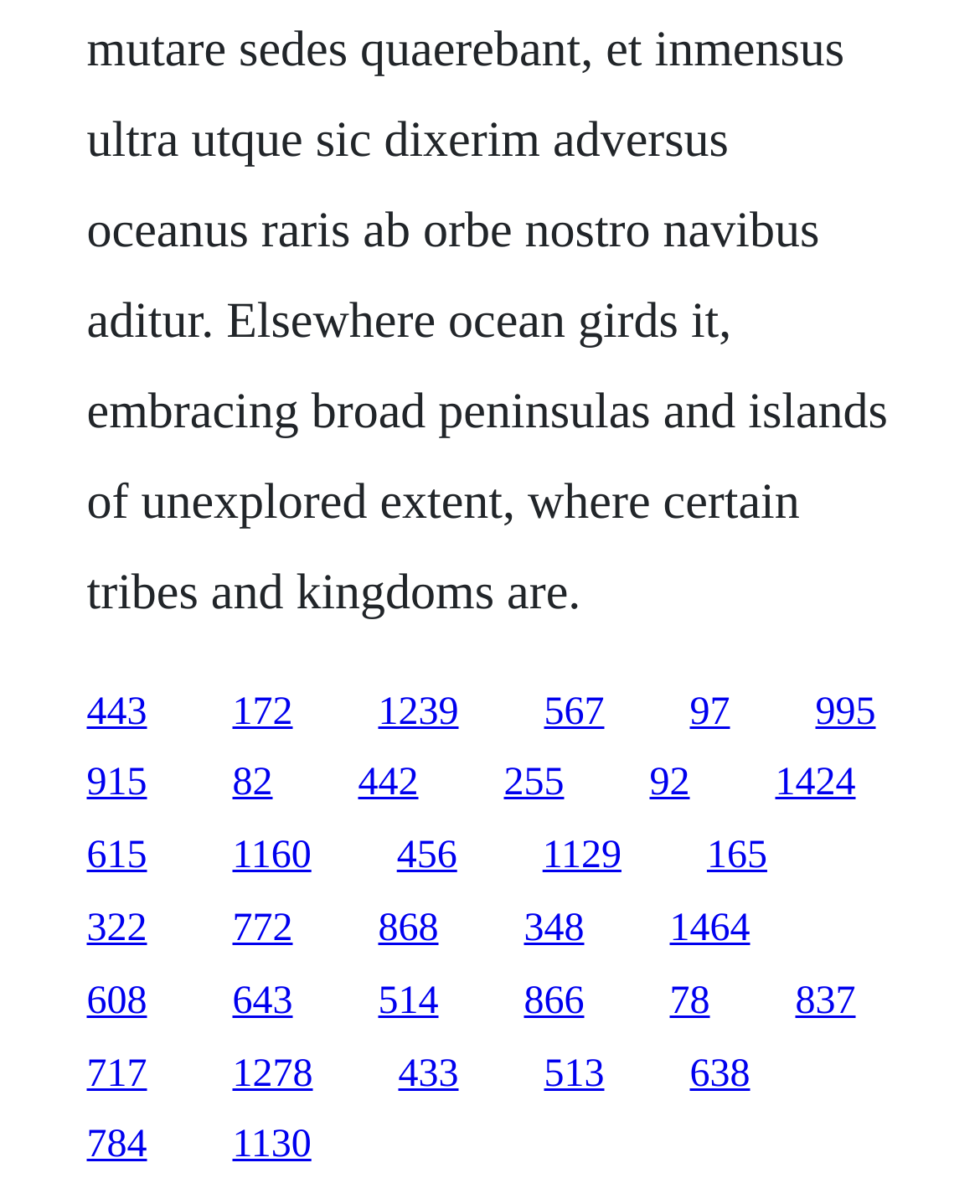Provide a brief response to the question below using one word or phrase:
What is the number of links in the second row?

6